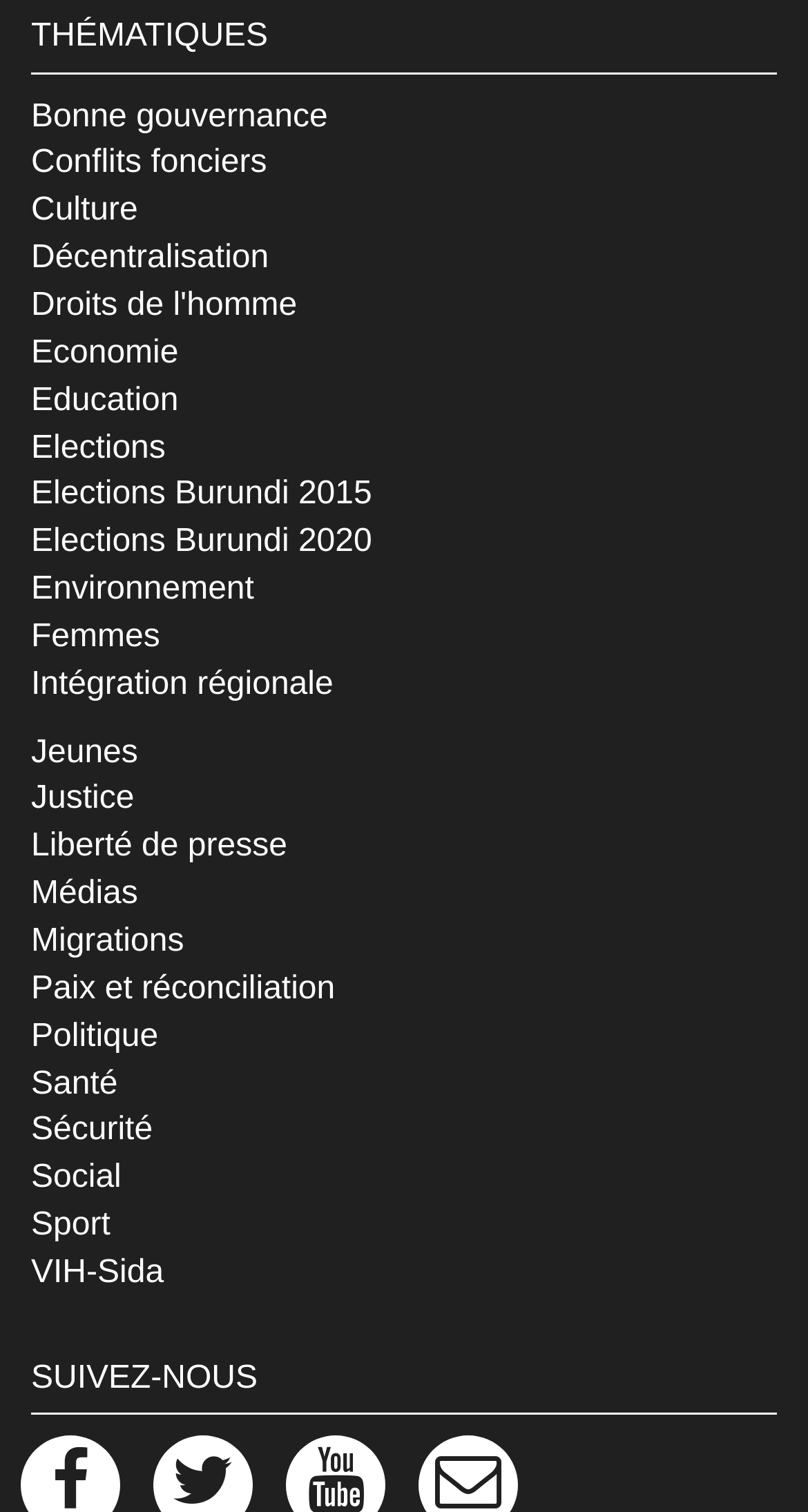What is the last thematic category listed?
Give a thorough and detailed response to the question.

I looked at the list of links under the 'THÉMATIQUES' heading and found that the last link is 'Sport'.